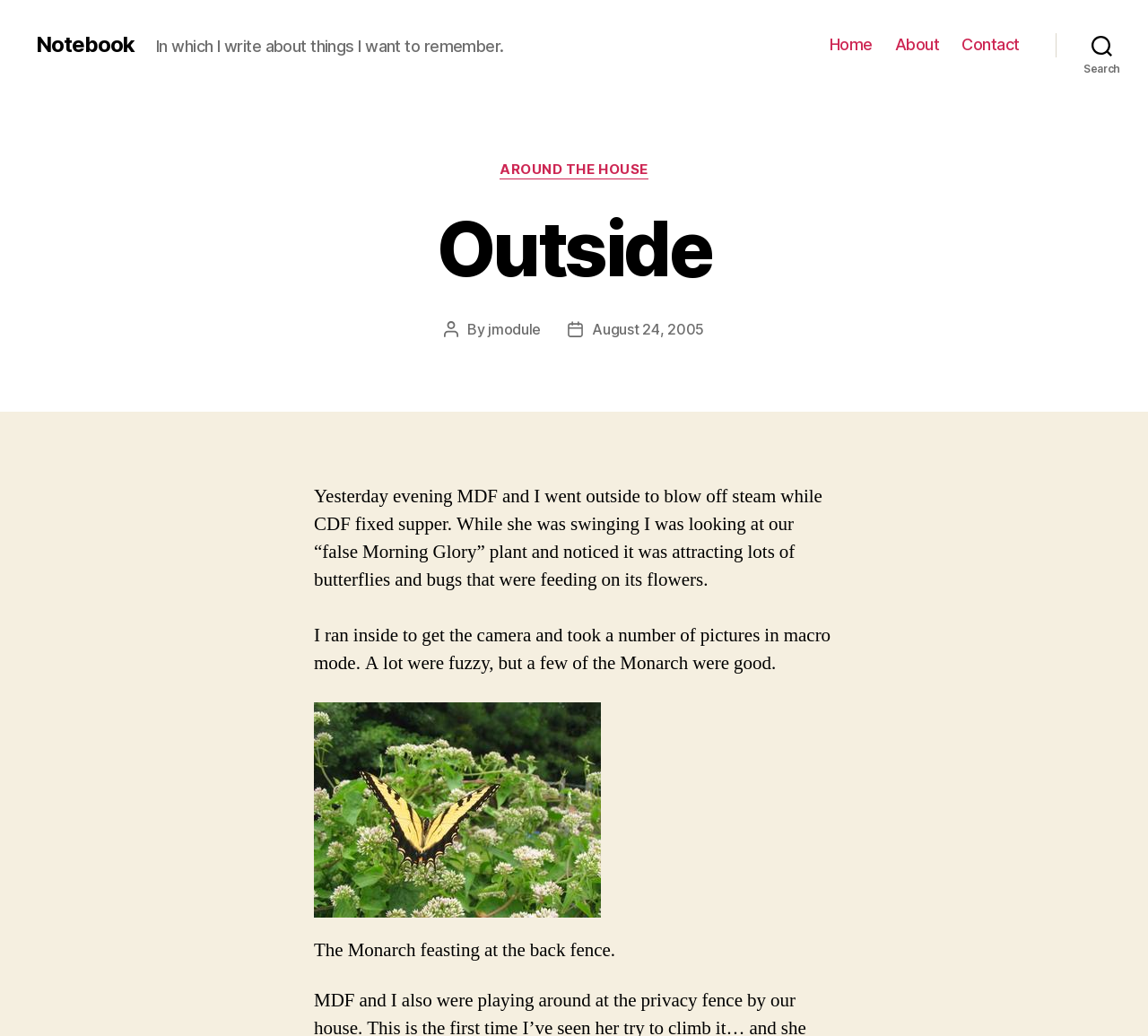What is the author of the post?
Refer to the screenshot and answer in one word or phrase.

jmodule